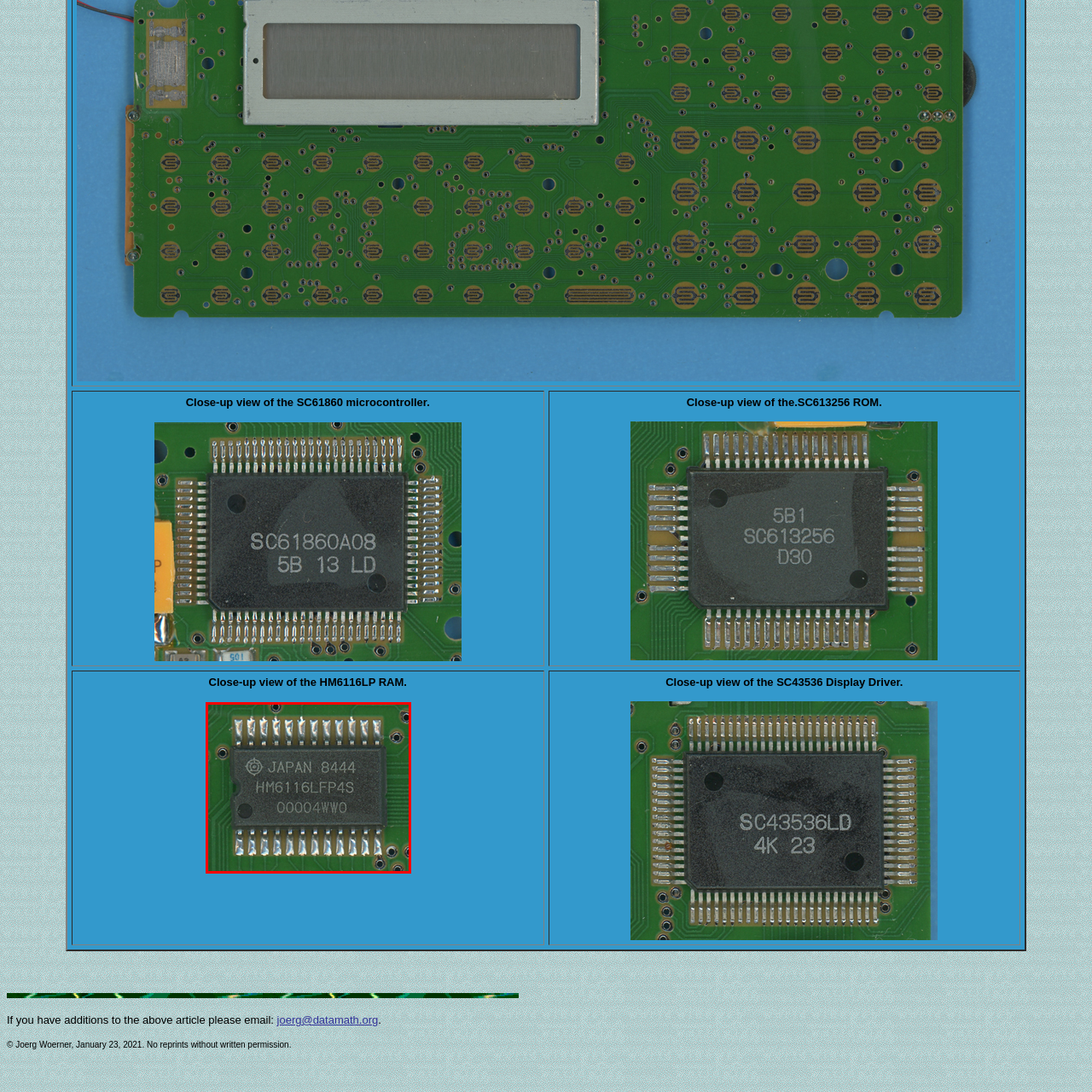Look closely at the image within the red-bordered box and thoroughly answer the question below, using details from the image: What is the purpose of the gold-plated pins on the HM6116LP RAM chip?

The gold-plated pins on the HM6116LP RAM chip are essential for connecting the chip to the circuit board. They provide a conductive path for the chip to interact with the rest of the electronic circuitry, allowing it to perform its intended function.